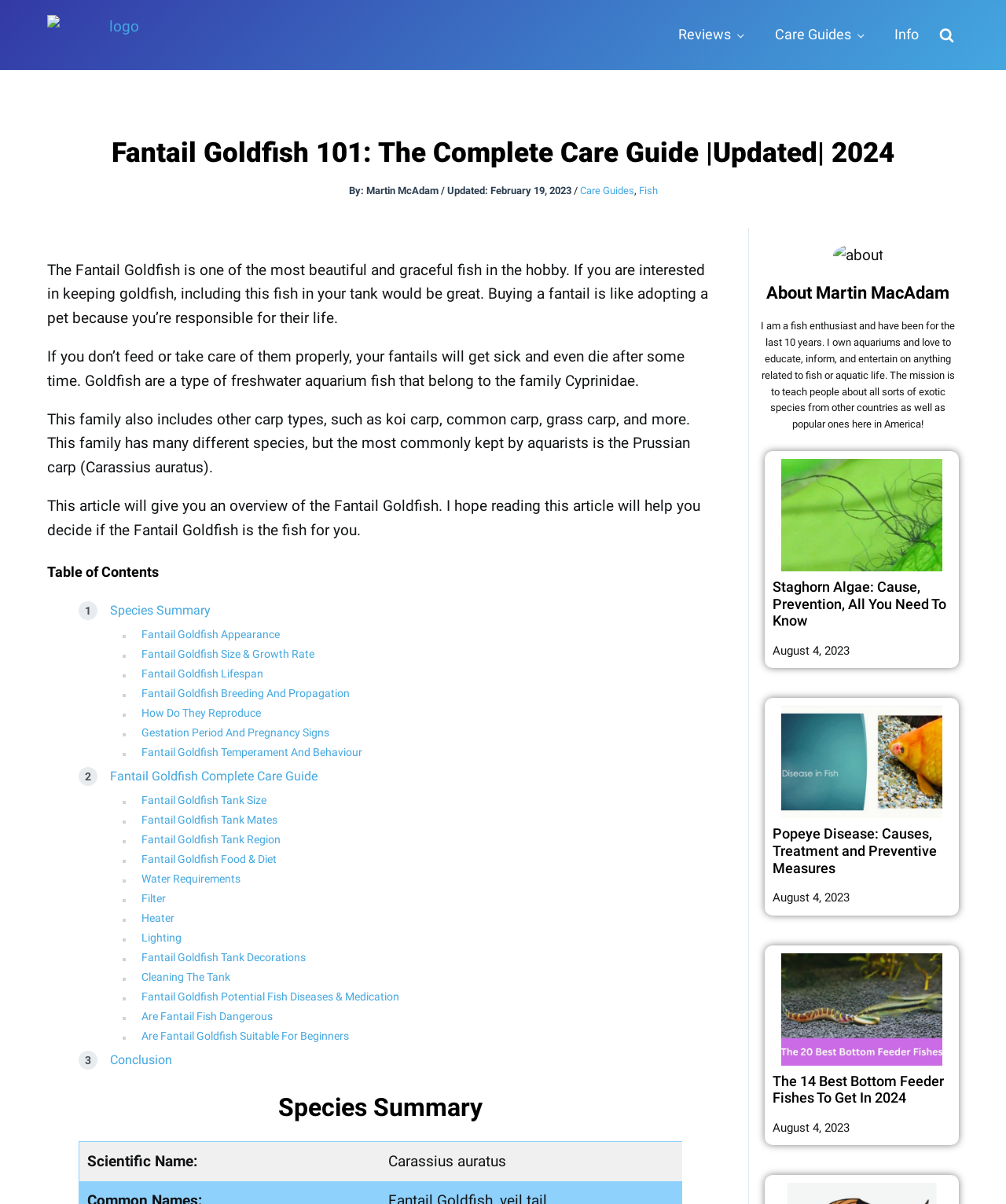What is the scientific name of the Fantail Goldfish?
Based on the image, answer the question with a single word or brief phrase.

Carassius auratus